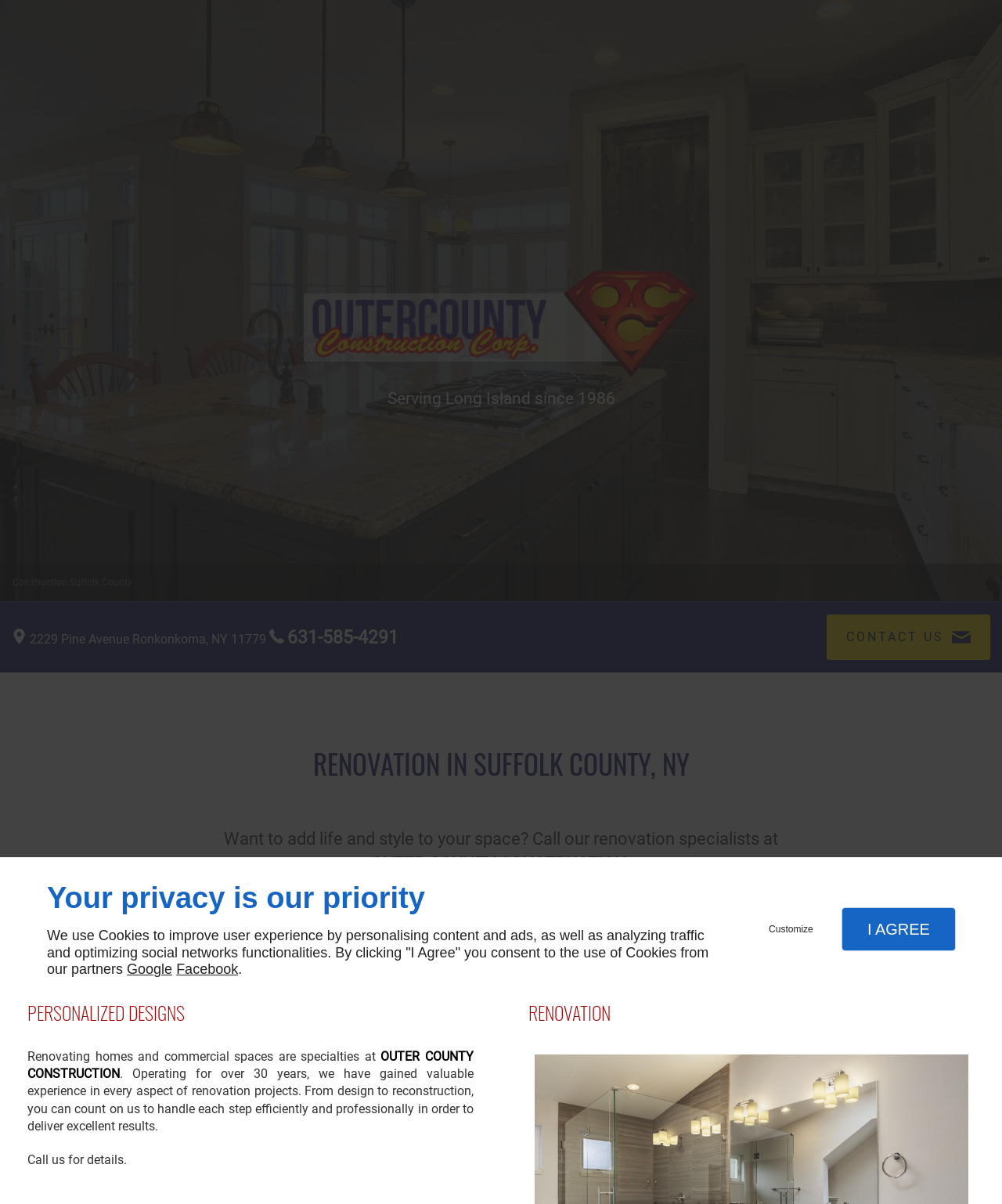Given the description Contact us, predict the bounding box coordinates of the UI element. Ensure the coordinates are in the format (top-left x, top-left y, bottom-right x, bottom-right y) and all values are between 0 and 1.

[0.638, 0.013, 0.737, 0.096]